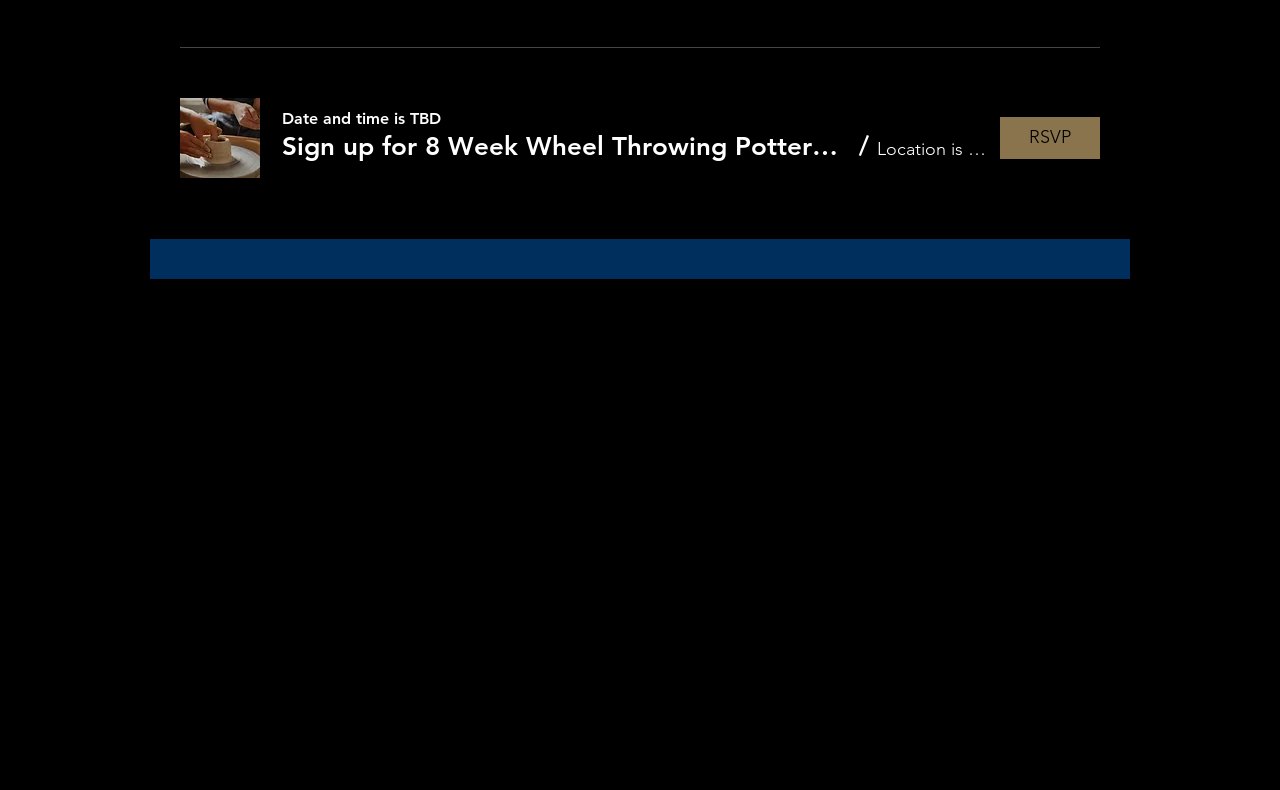Provide the bounding box coordinates for the UI element that is described as: "RSVP".

[0.781, 0.148, 0.859, 0.201]